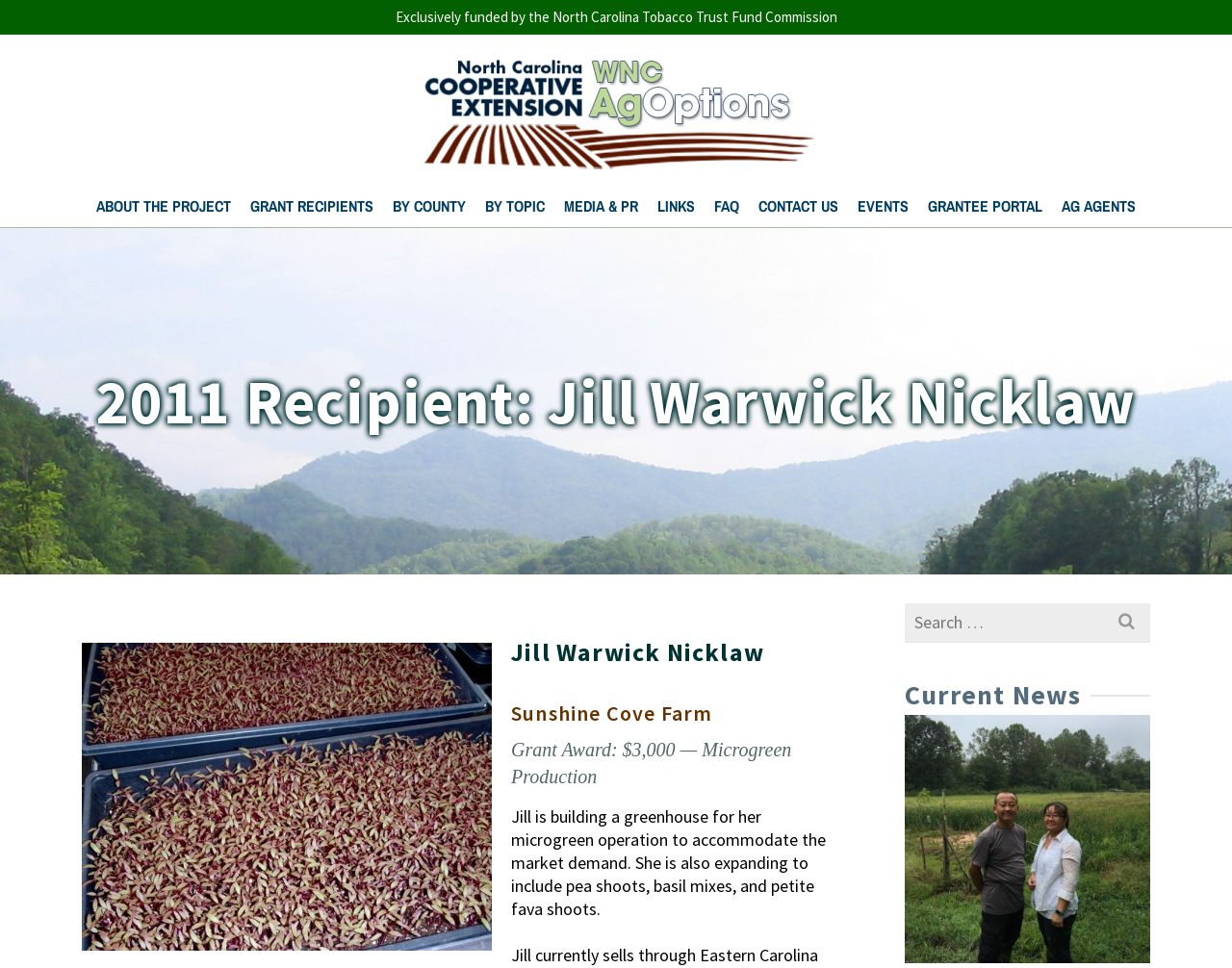Determine the main heading text of the webpage.

2011 Recipient: Jill Warwick Nicklaw